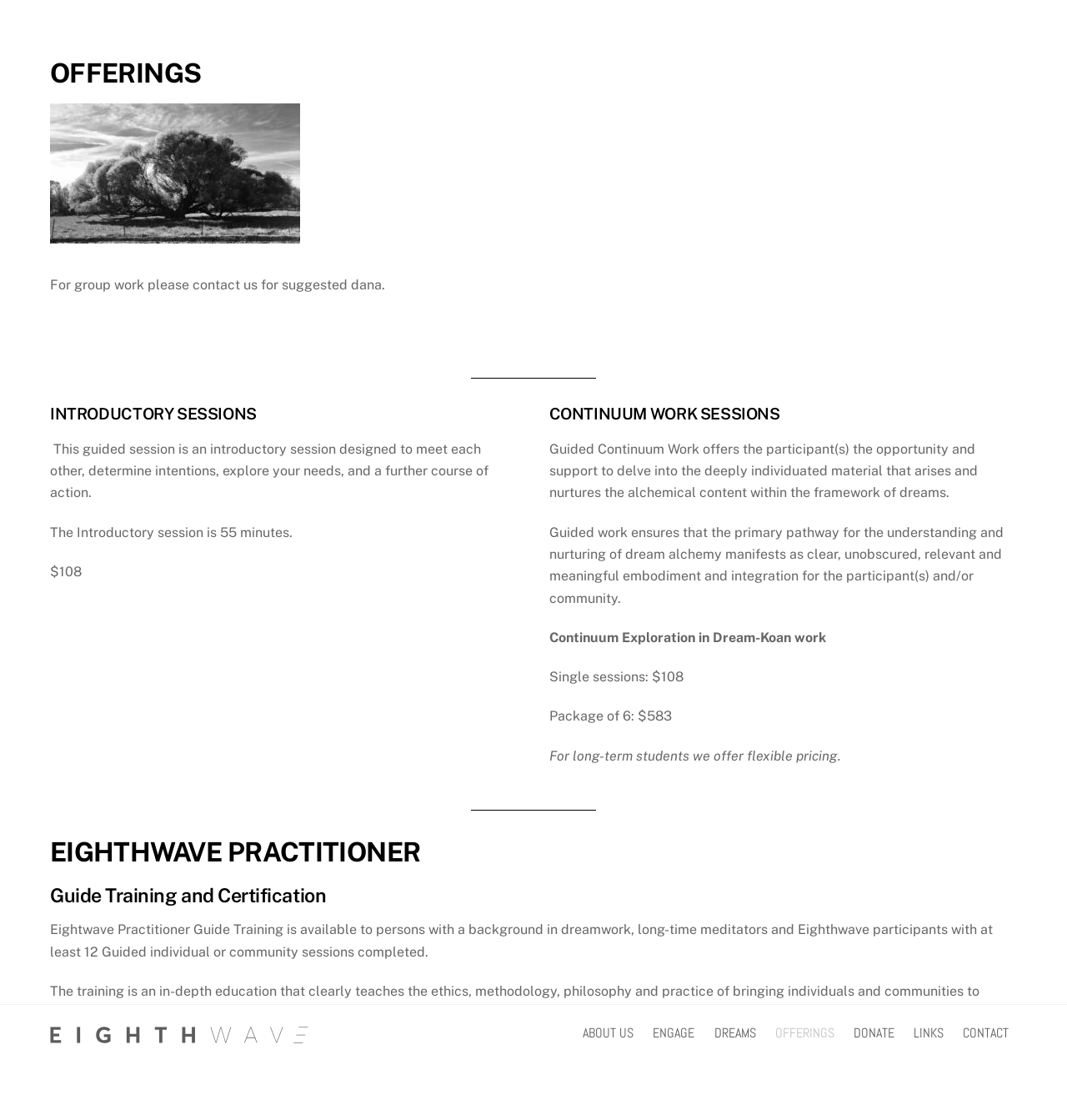Determine the bounding box coordinates for the HTML element mentioned in the following description: "About Us". The coordinates should be a list of four floats ranging from 0 to 1, represented as [left, top, right, bottom].

[0.539, 0.909, 0.601, 0.936]